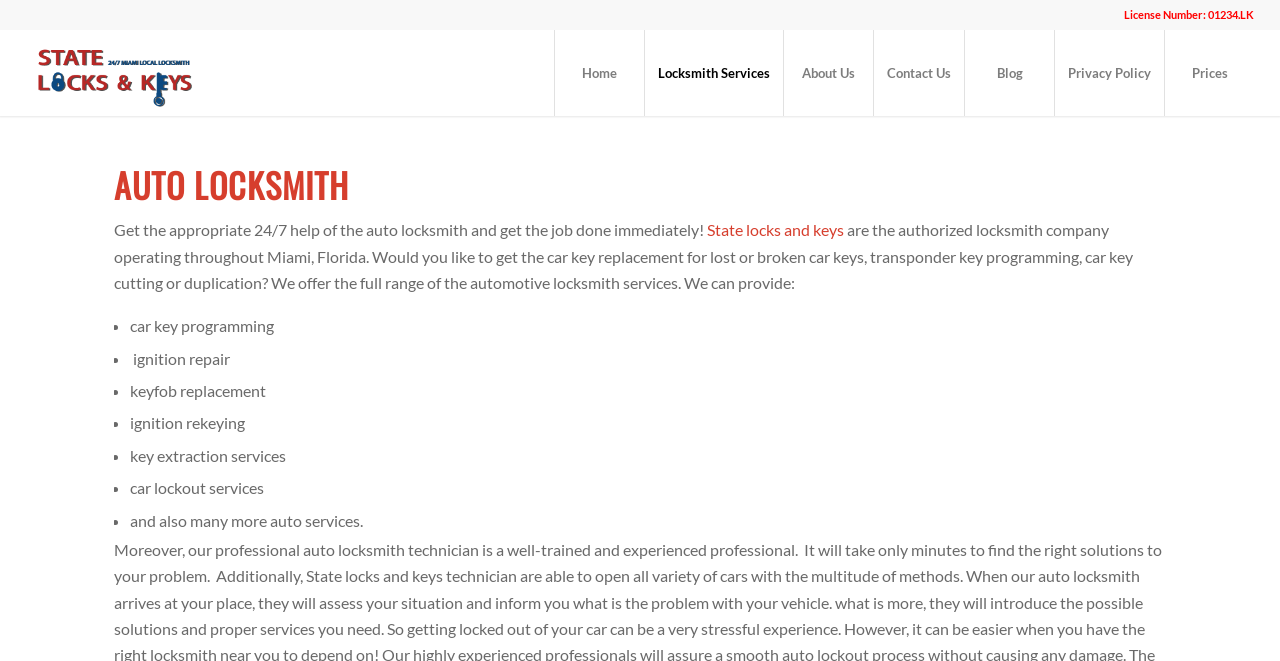How long does it take to find a solution to a problem?
From the image, respond using a single word or phrase.

Minutes